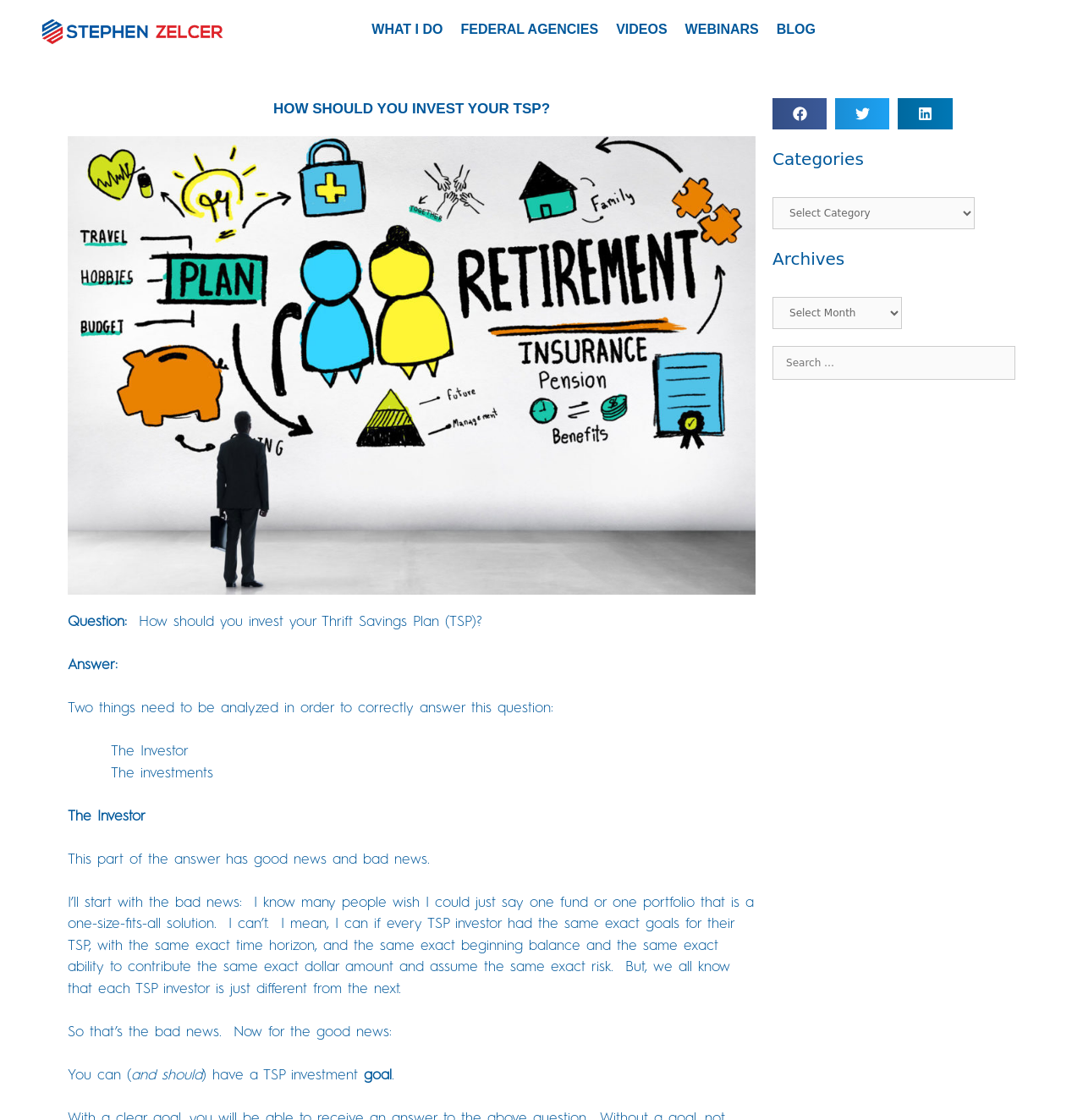Determine the bounding box coordinates for the area that needs to be clicked to fulfill this task: "Search for a specific topic". The coordinates must be given as four float numbers between 0 and 1, i.e., [left, top, right, bottom].

[0.713, 0.309, 0.937, 0.339]